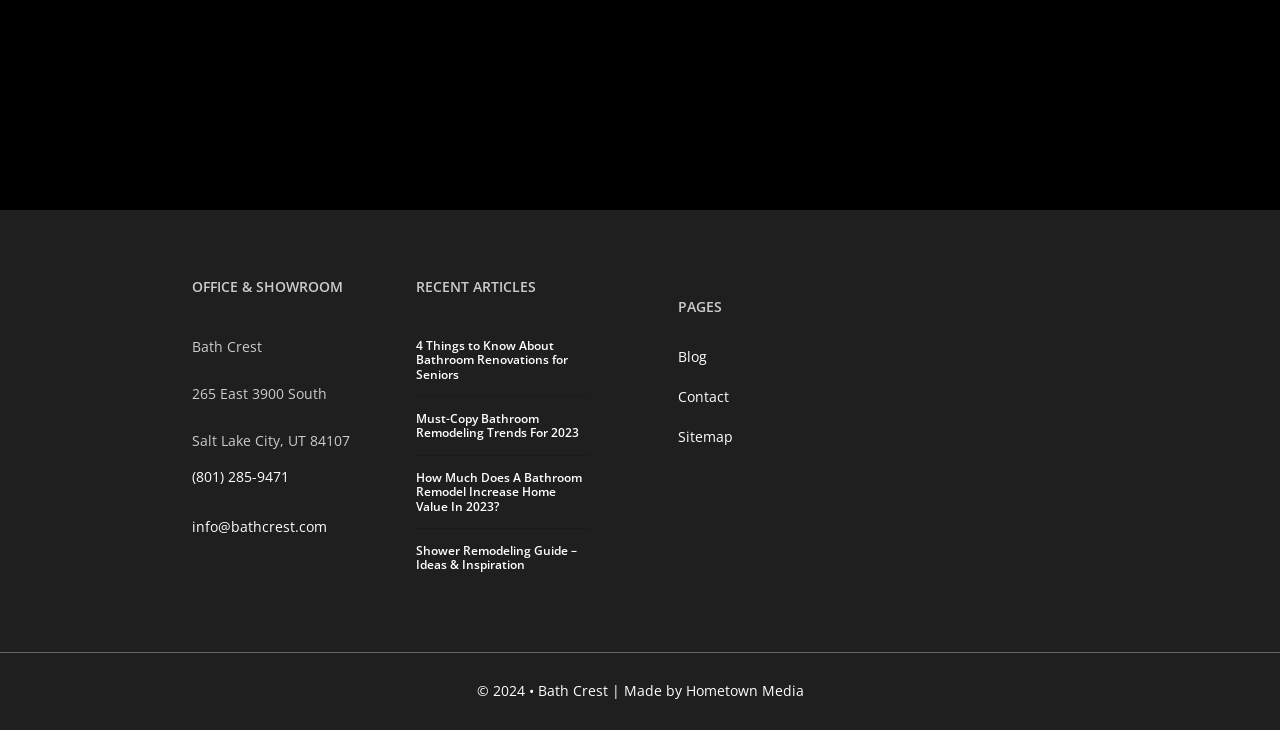Specify the bounding box coordinates of the area that needs to be clicked to achieve the following instruction: "Explore the 'POPULAR POSTS'".

None